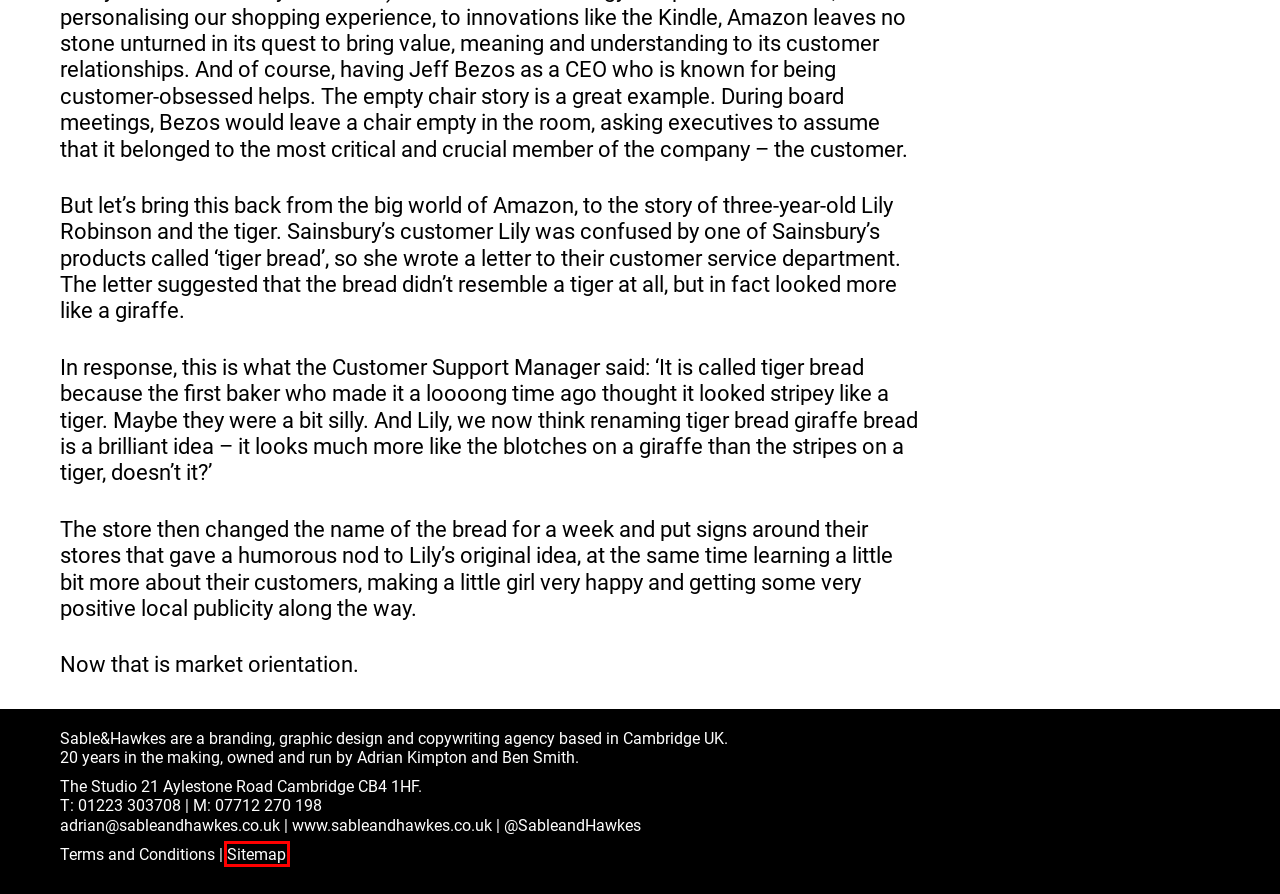You are presented with a screenshot of a webpage containing a red bounding box around a particular UI element. Select the best webpage description that matches the new webpage after clicking the element within the bounding box. Here are the candidates:
A. Sartorius Stedim | Sable&Hawkes
B. Site map | Sable&Hawkes | Branding and Graphic Design Cambridge
C. CUH NHS Trust | Sable&Hawkes
D. Great Ormond St Reception | Sable&Hawkes
E. MR Private Affairs | Sable&Hawkes
F. Terms and Conditions | Sable&Hawkes | Branding and Graphic Design Cambridge
G. Work | Sable&Hawkes | Branding and Graphic Design Cambridge
H. The Scene | Sable&Hawkes

B